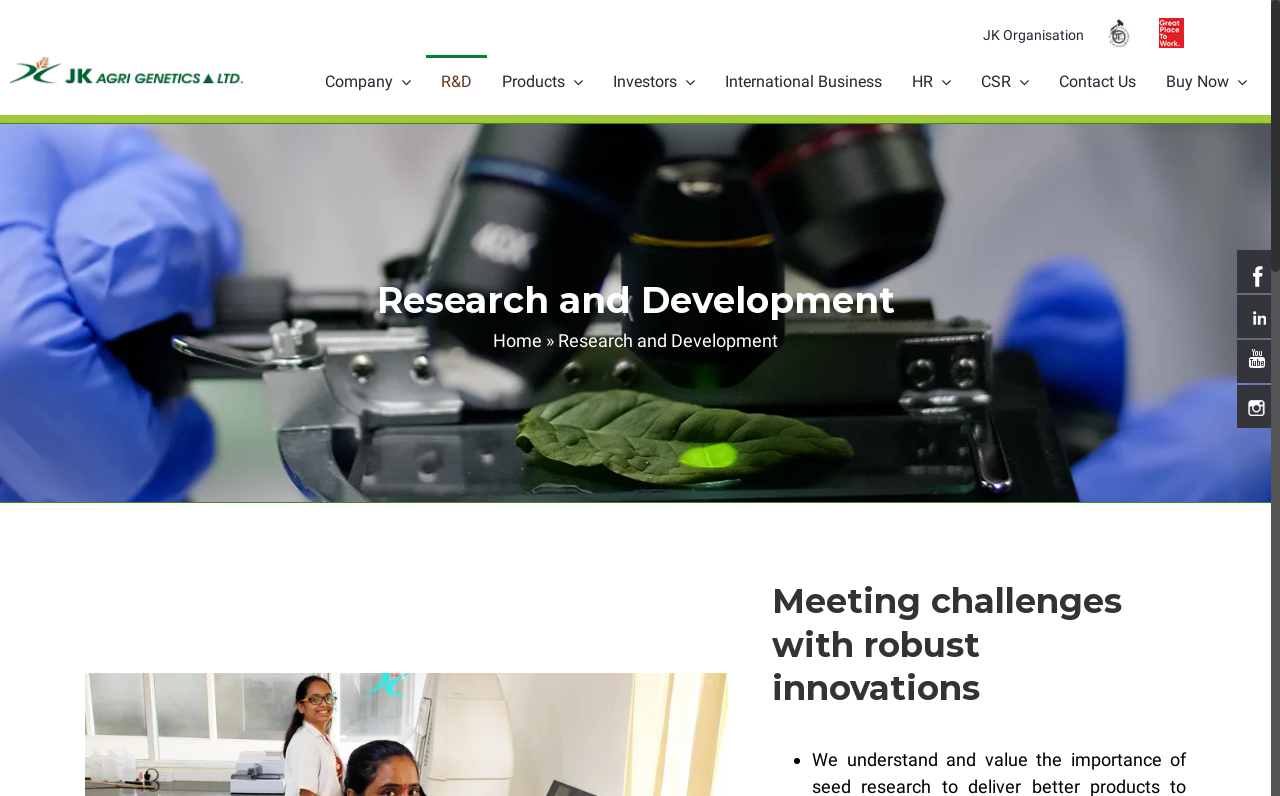Based on the element description: "Cabbage", identify the bounding box coordinates for this UI element. The coordinates must be four float numbers between 0 and 1, listed as [left, top, right, bottom].

[0.4, 0.467, 0.599, 0.51]